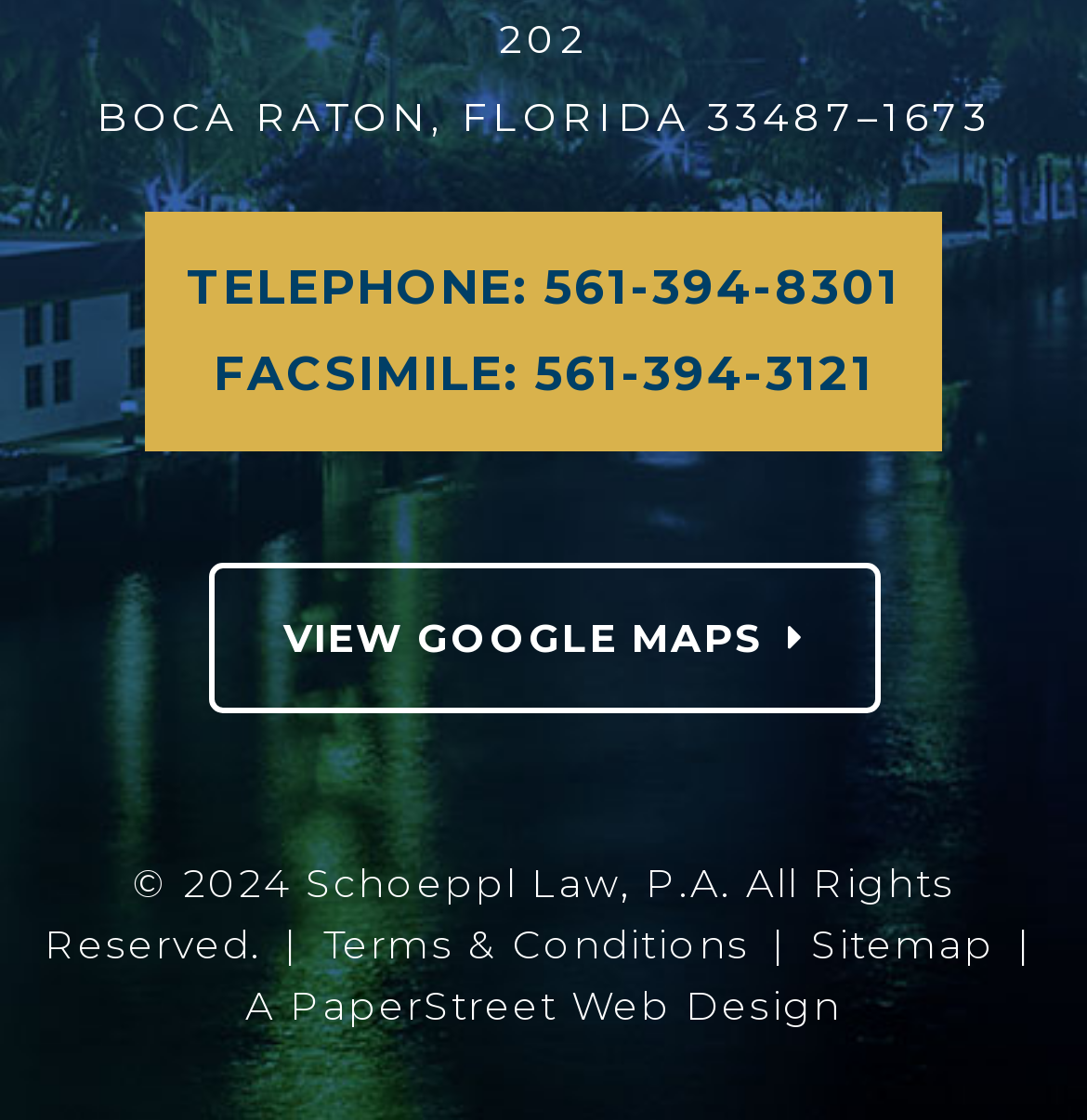Please reply to the following question with a single word or a short phrase:
What is the phone number of the law firm?

561-394-8301